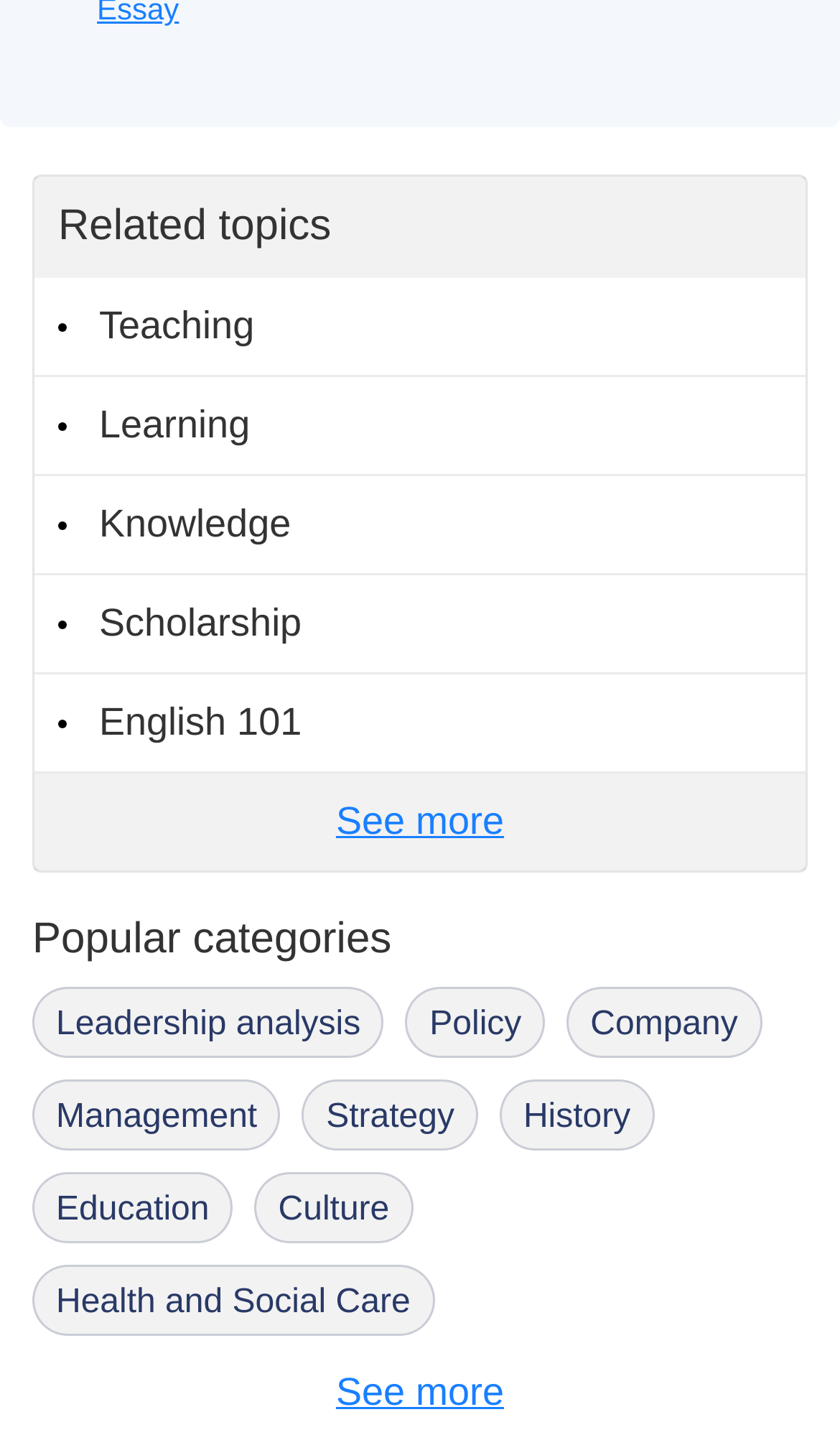Please identify the bounding box coordinates of the clickable region that I should interact with to perform the following instruction: "Click See more under Popular categories". The coordinates should be expressed as four float numbers between 0 and 1, i.e., [left, top, right, bottom].

[0.038, 0.943, 0.962, 0.989]